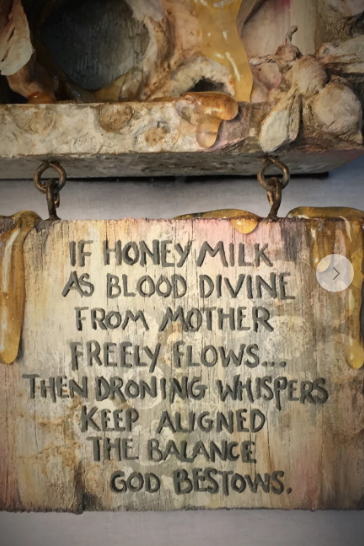Based on what you see in the screenshot, provide a thorough answer to this question: What is the theme evoked by the overall aesthetic?

The caption describes the overall aesthetic as evoking a sense of harmony and connection to nature, inspiring viewers to contemplate the delicate balance of life and creativity, which suggests that the theme is harmony and connection to nature.